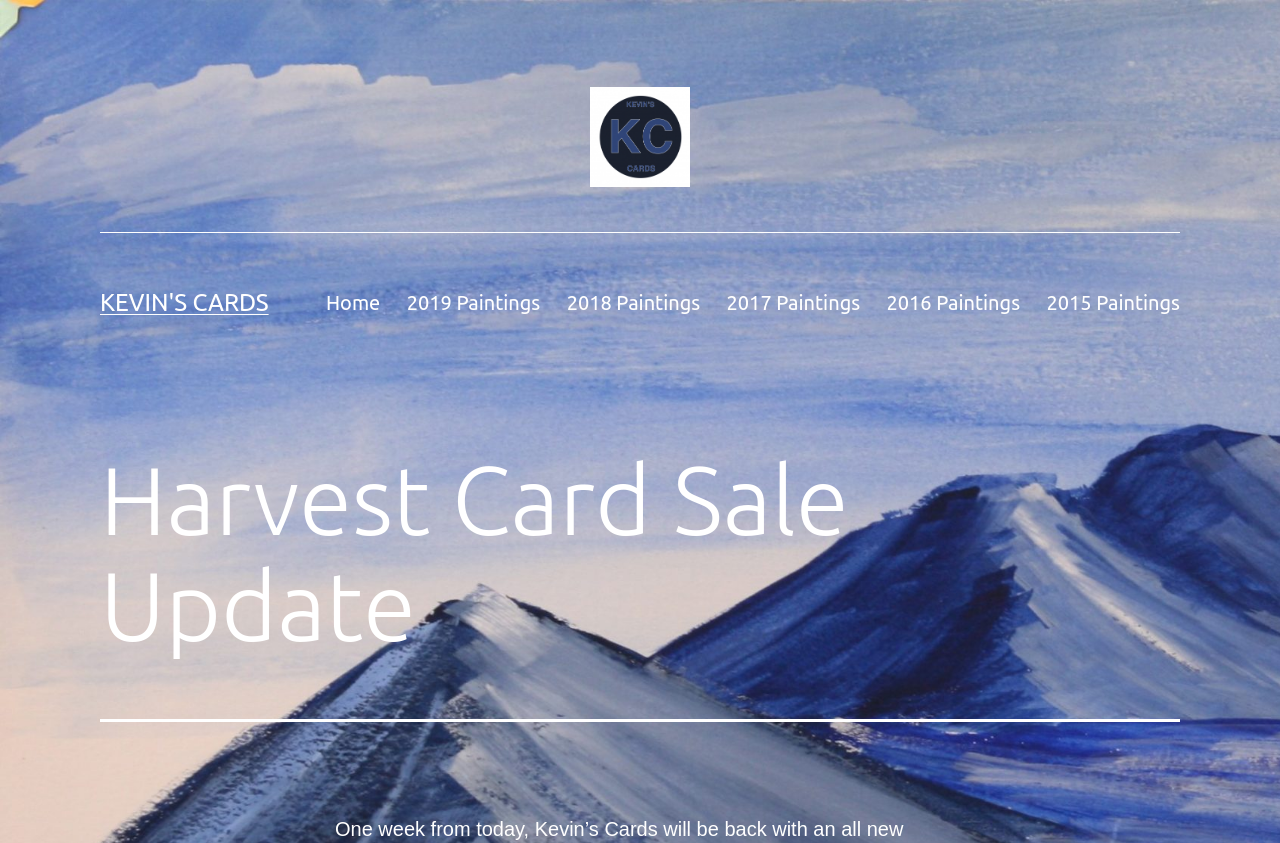Can you identify and provide the main heading of the webpage?

Harvest Card Sale Update